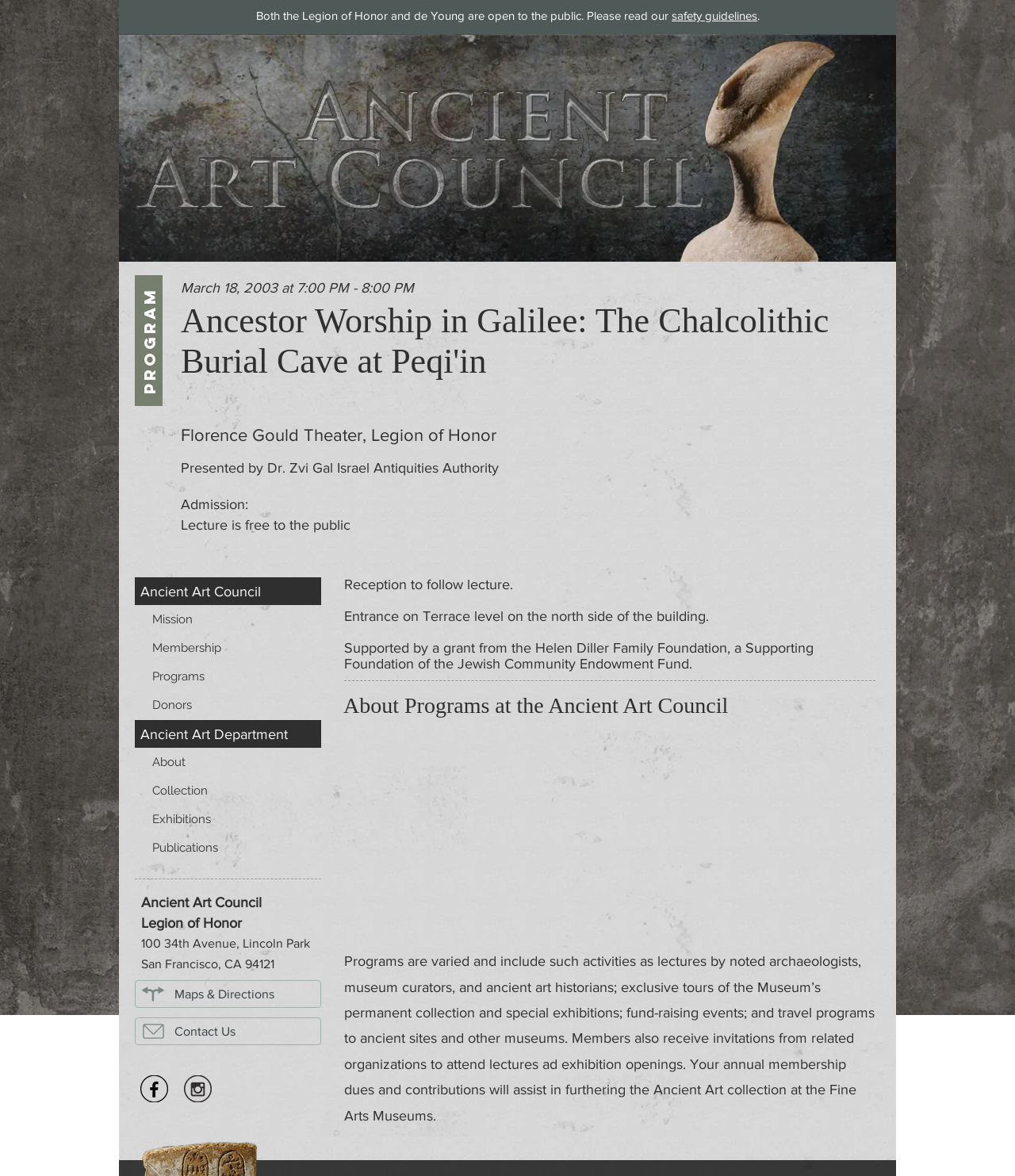Show the bounding box coordinates for the element that needs to be clicked to execute the following instruction: "Click the Log In button". Provide the coordinates in the form of four float numbers between 0 and 1, i.e., [left, top, right, bottom].

[0.784, 0.073, 0.875, 0.099]